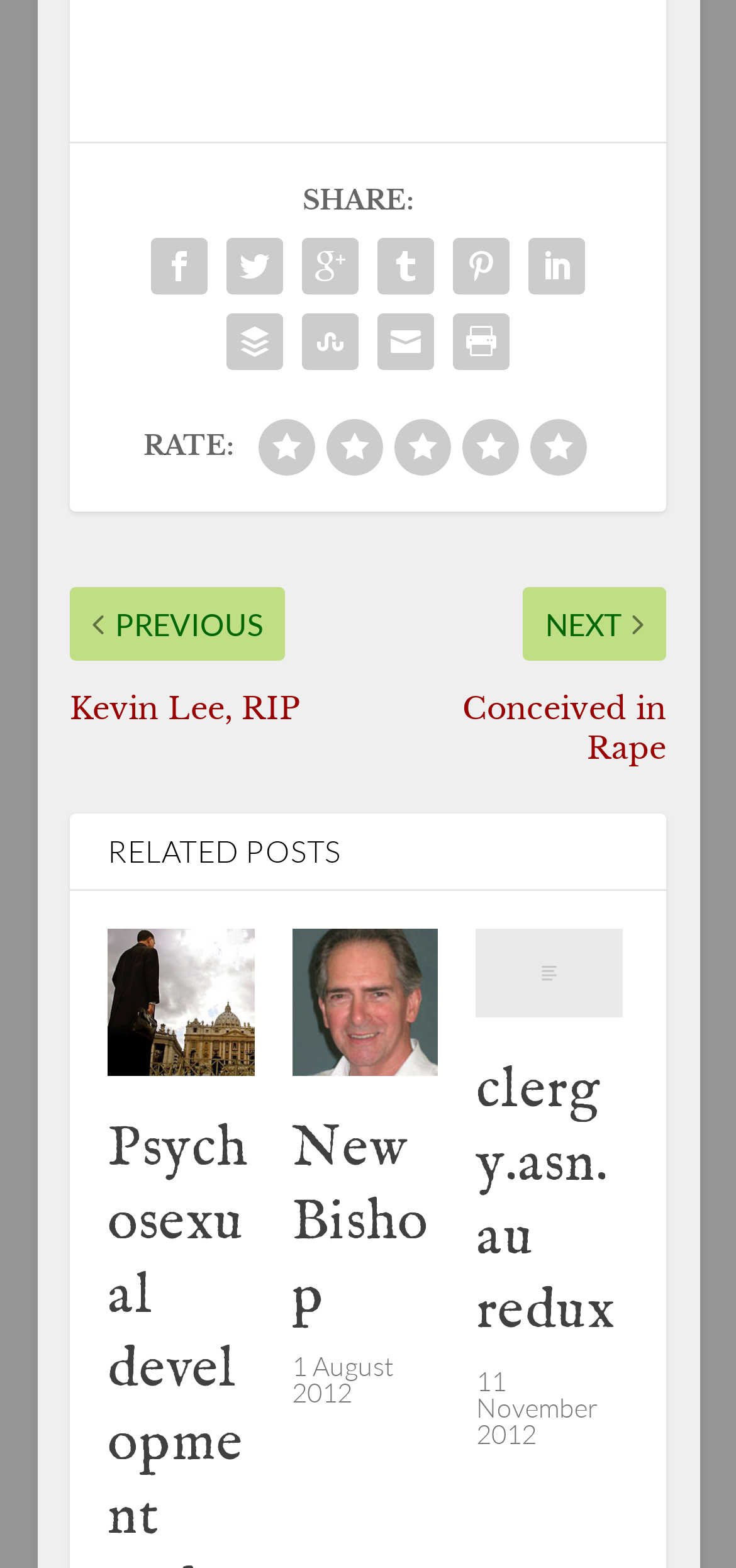Determine the bounding box coordinates of the target area to click to execute the following instruction: "View the clergy.asn.au redux post."

[0.647, 0.593, 0.846, 0.649]